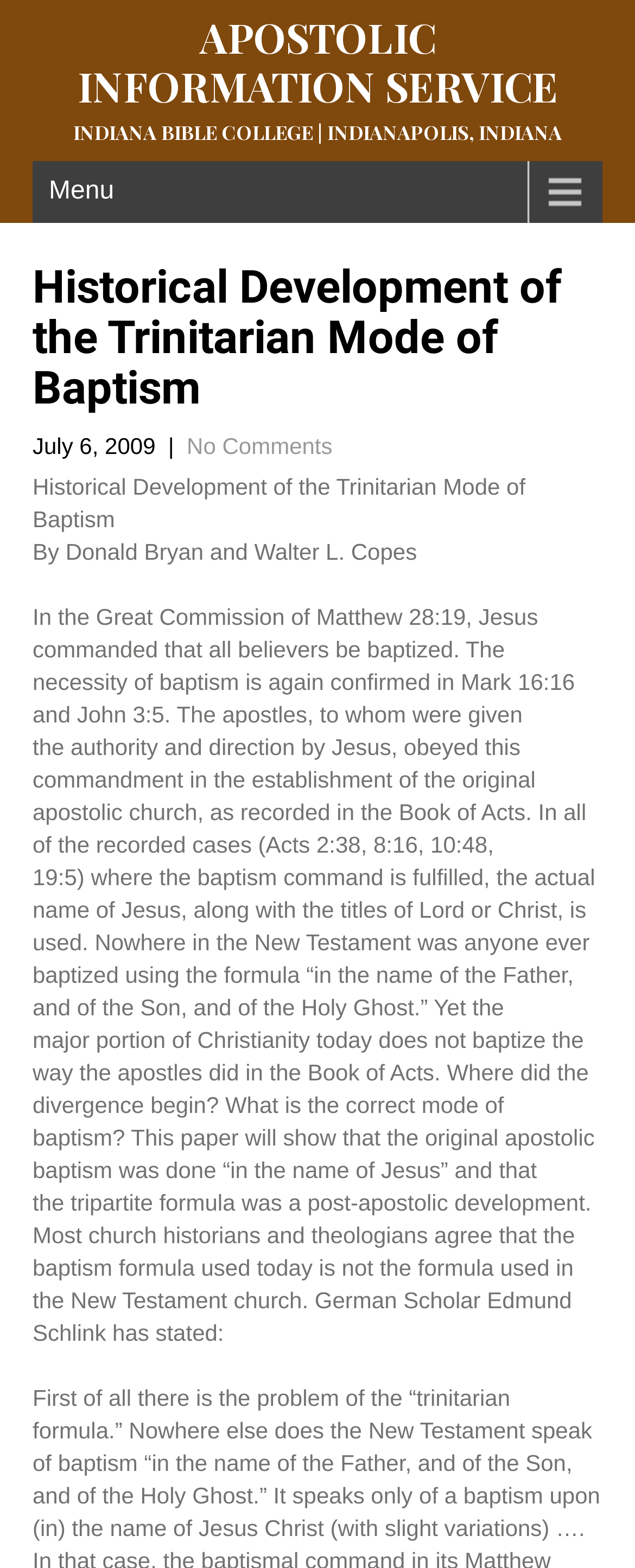Give a one-word or short phrase answer to the question: 
What is the name of the German scholar mentioned?

Edmund Schlink